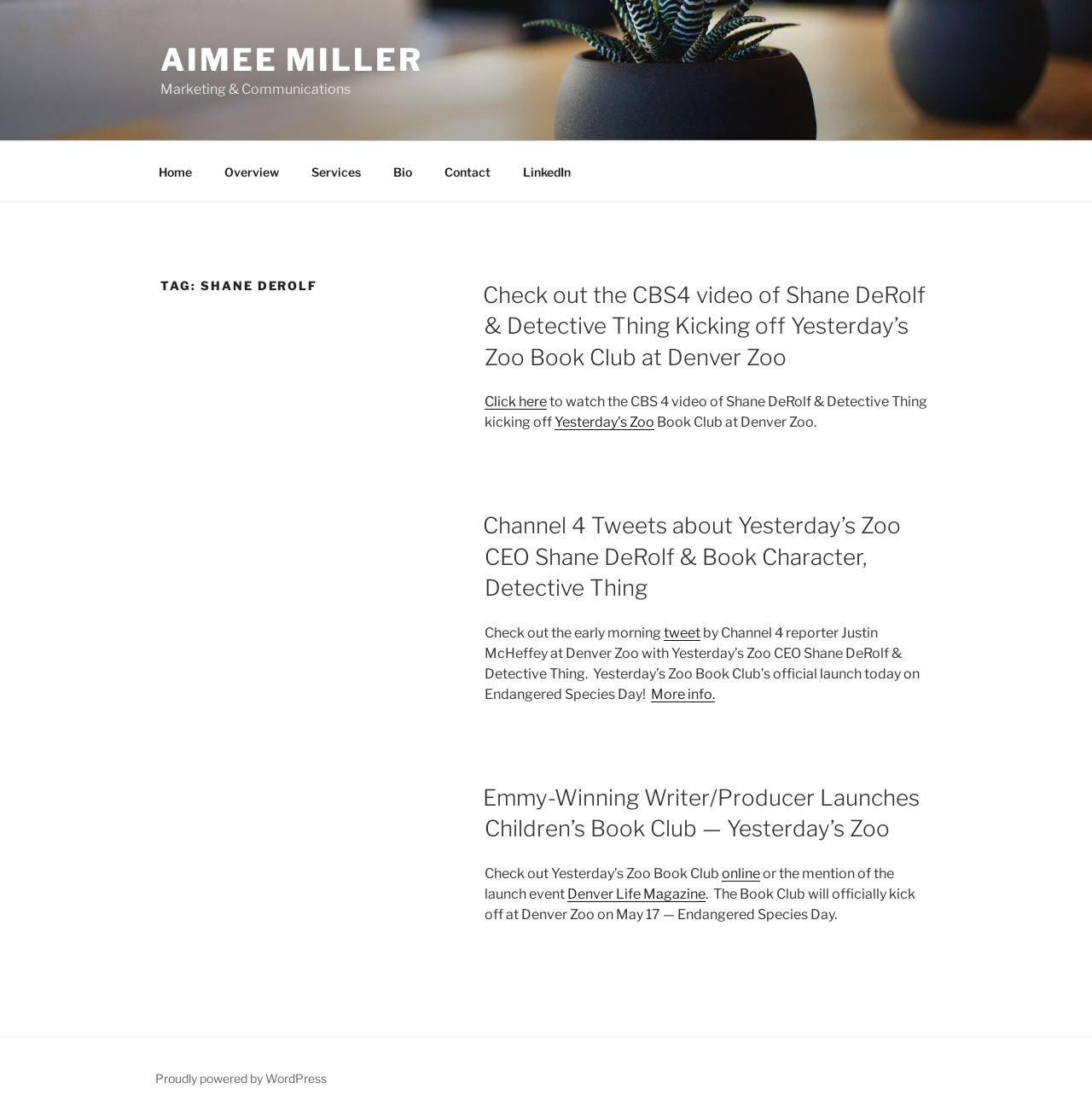Provide the bounding box coordinates for the UI element described in this sentence: "Gift Cards". The coordinates should be four float values between 0 and 1, i.e., [left, top, right, bottom].

None